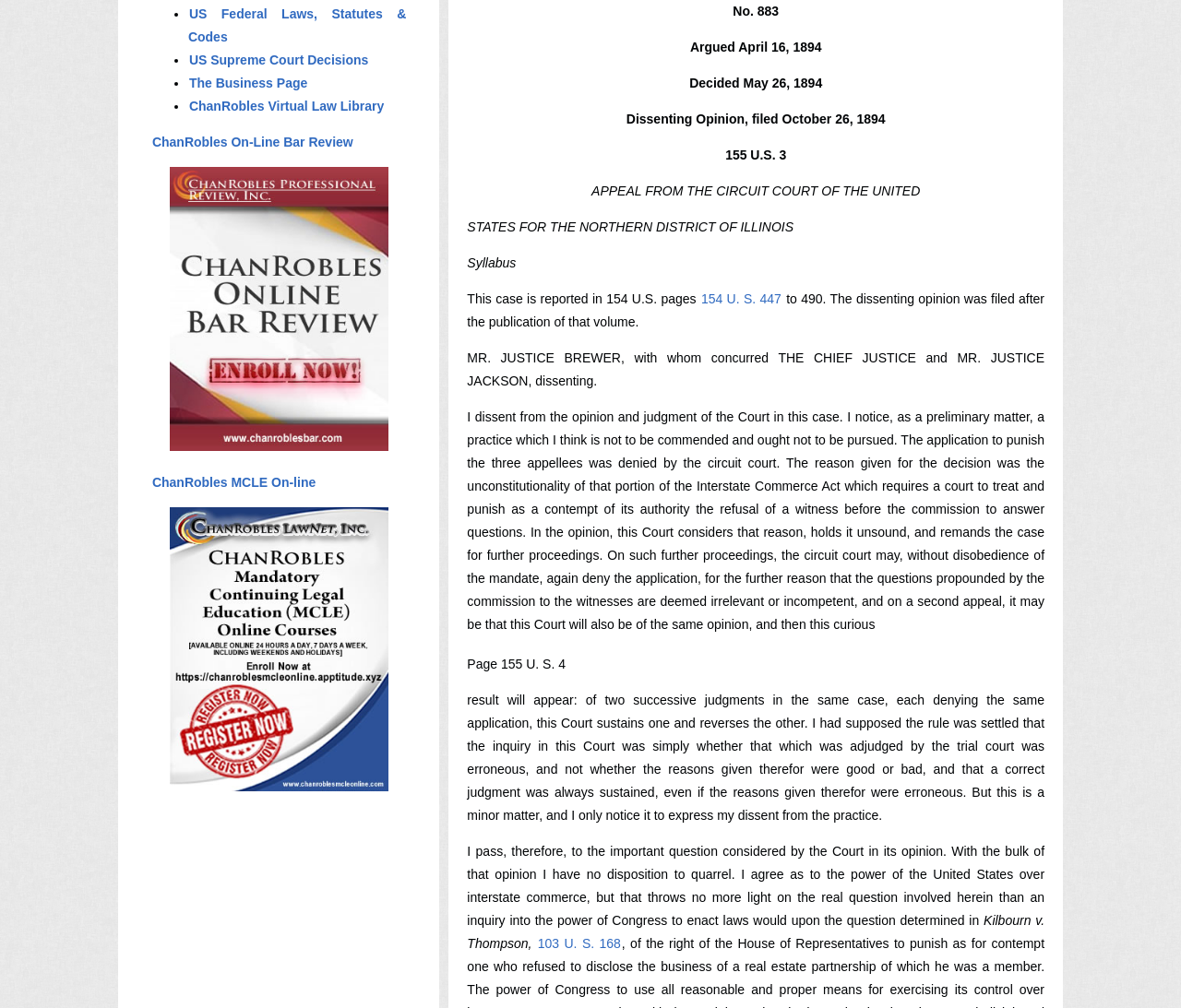Please determine the bounding box coordinates for the element with the description: "ChanRobles MCLE On-line".

[0.128, 0.471, 0.268, 0.486]